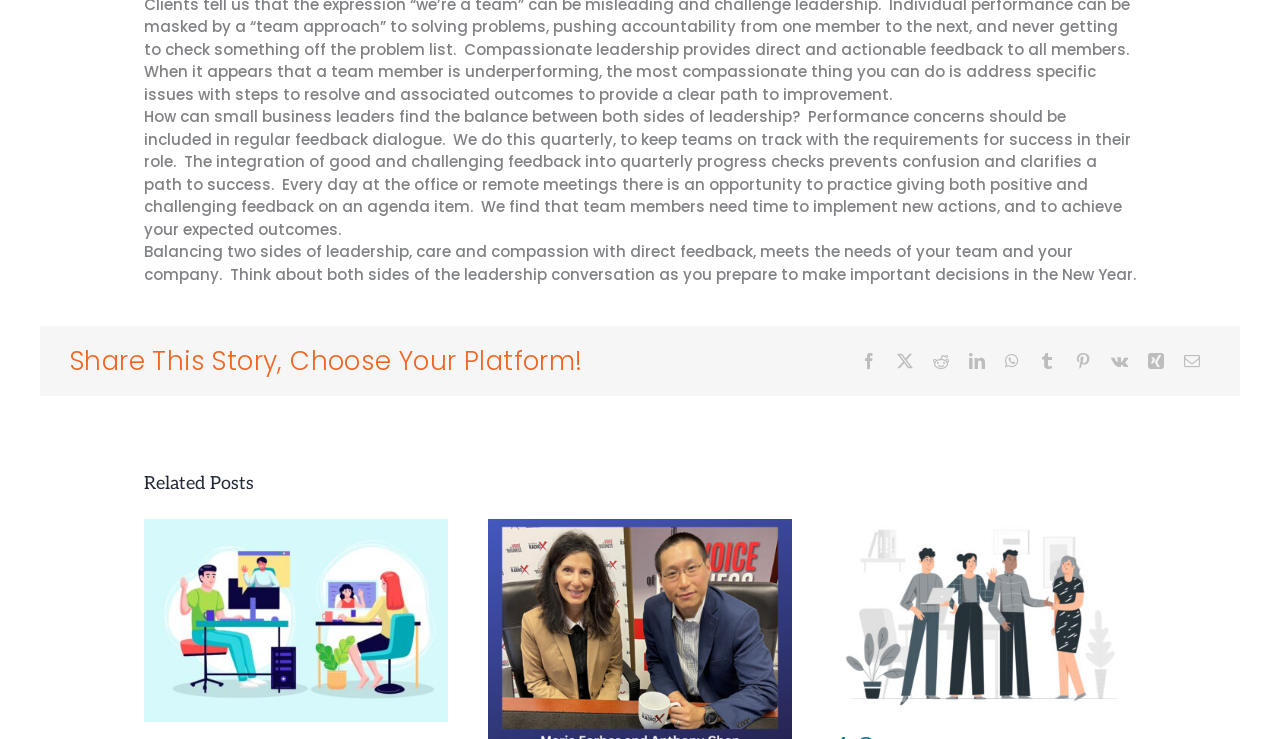Please find the bounding box coordinates of the section that needs to be clicked to achieve this instruction: "Read related post about The Remote Revolution".

[0.112, 0.704, 0.35, 0.733]